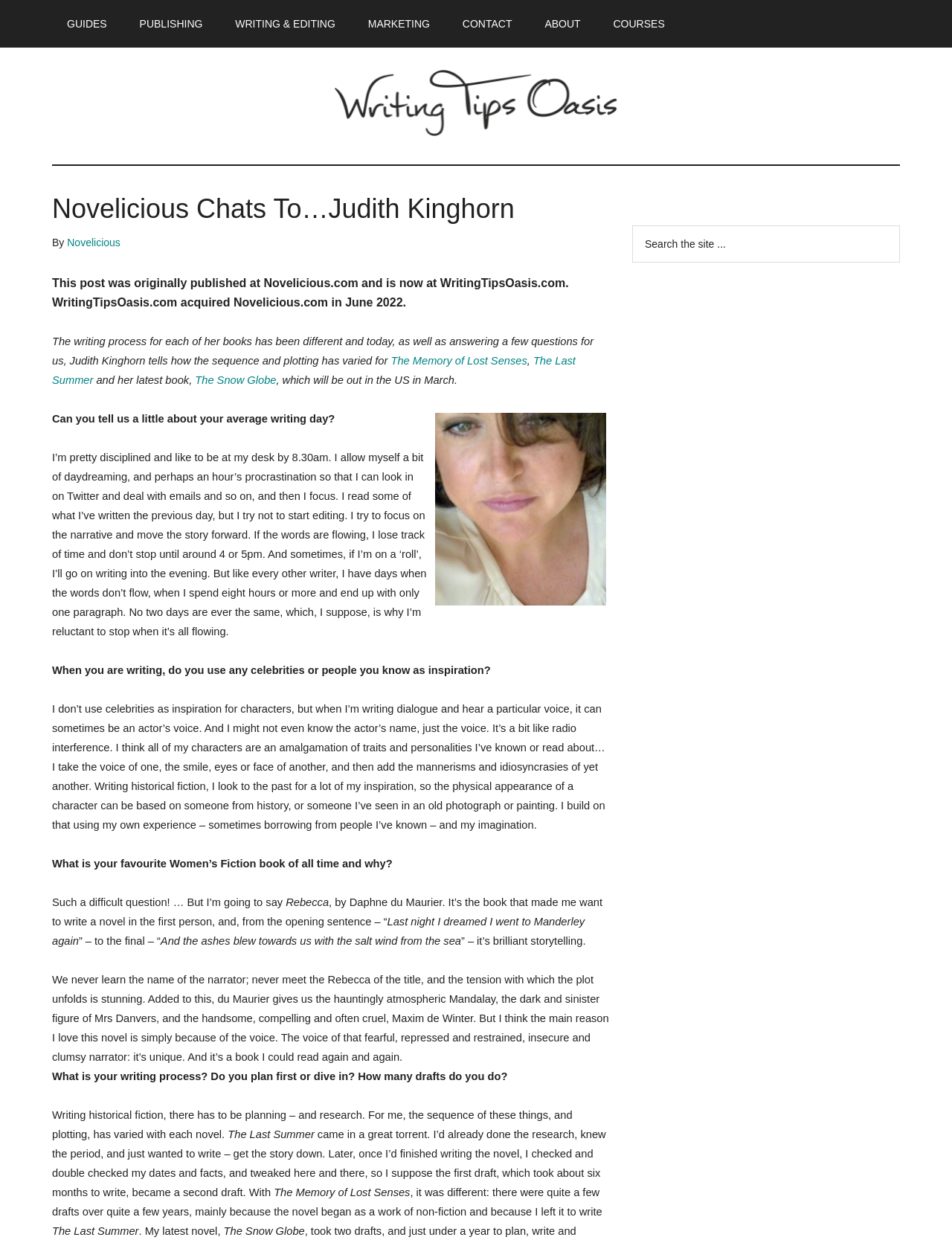Based on the element description, predict the bounding box coordinates (top-left x, top-left y, bottom-right x, bottom-right y) for the UI element in the screenshot: The Memory of Lost Senses

[0.411, 0.285, 0.554, 0.295]